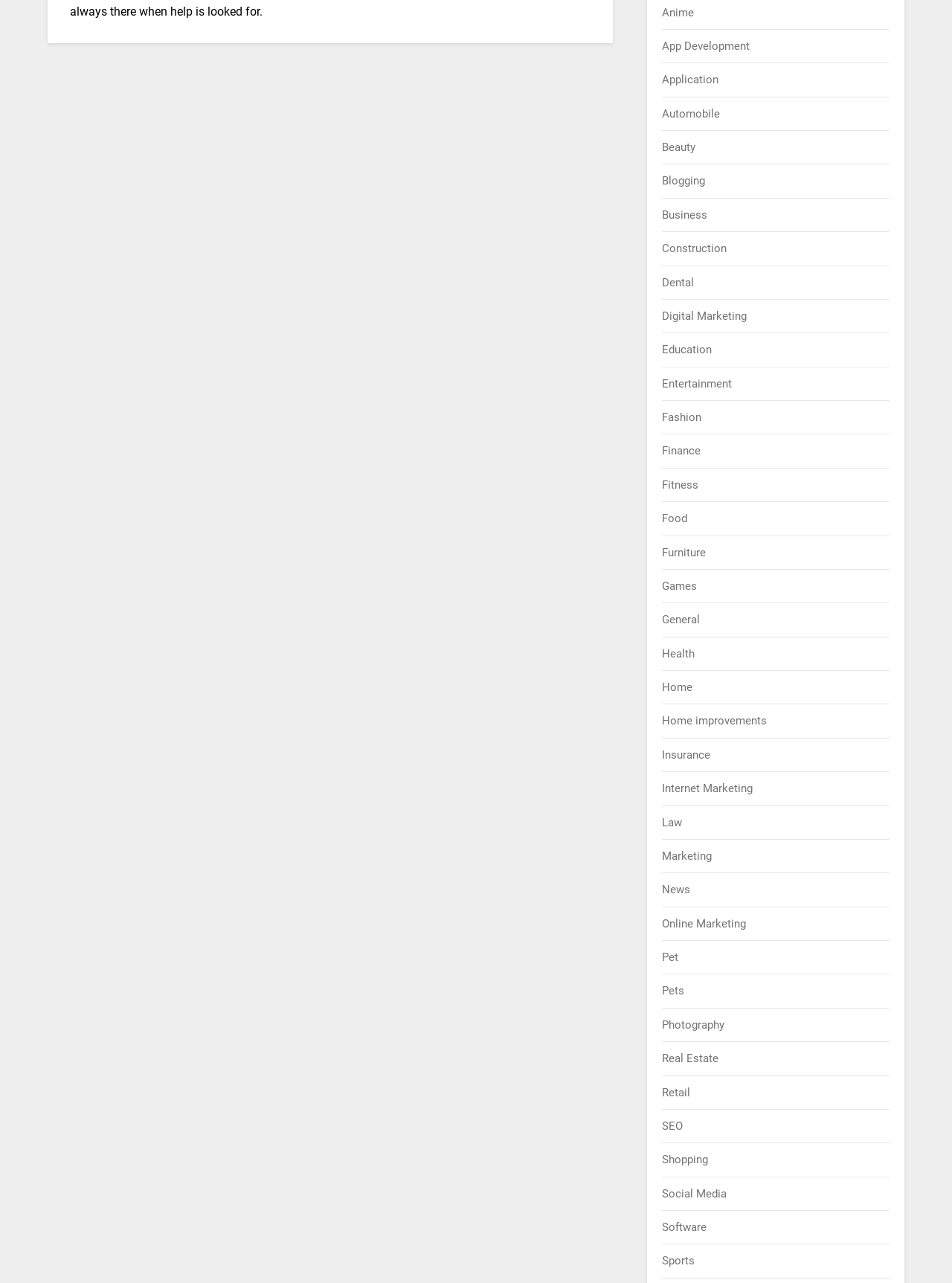Identify the bounding box coordinates for the region of the element that should be clicked to carry out the instruction: "Click on Anime". The bounding box coordinates should be four float numbers between 0 and 1, i.e., [left, top, right, bottom].

[0.696, 0.004, 0.729, 0.015]